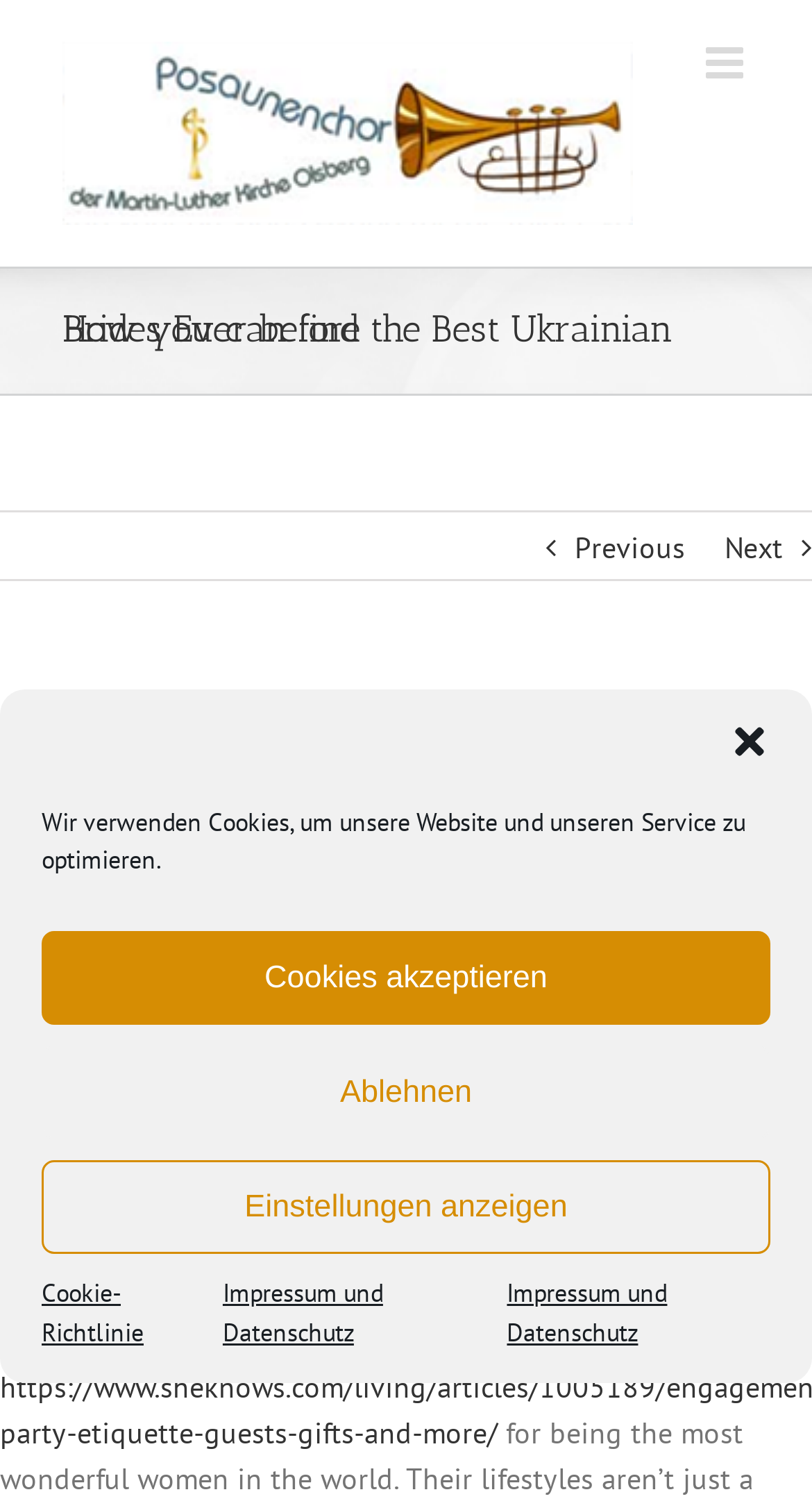Pinpoint the bounding box coordinates of the element that must be clicked to accomplish the following instruction: "Go to next page". The coordinates should be in the format of four float numbers between 0 and 1, i.e., [left, top, right, bottom].

[0.892, 0.34, 0.964, 0.387]